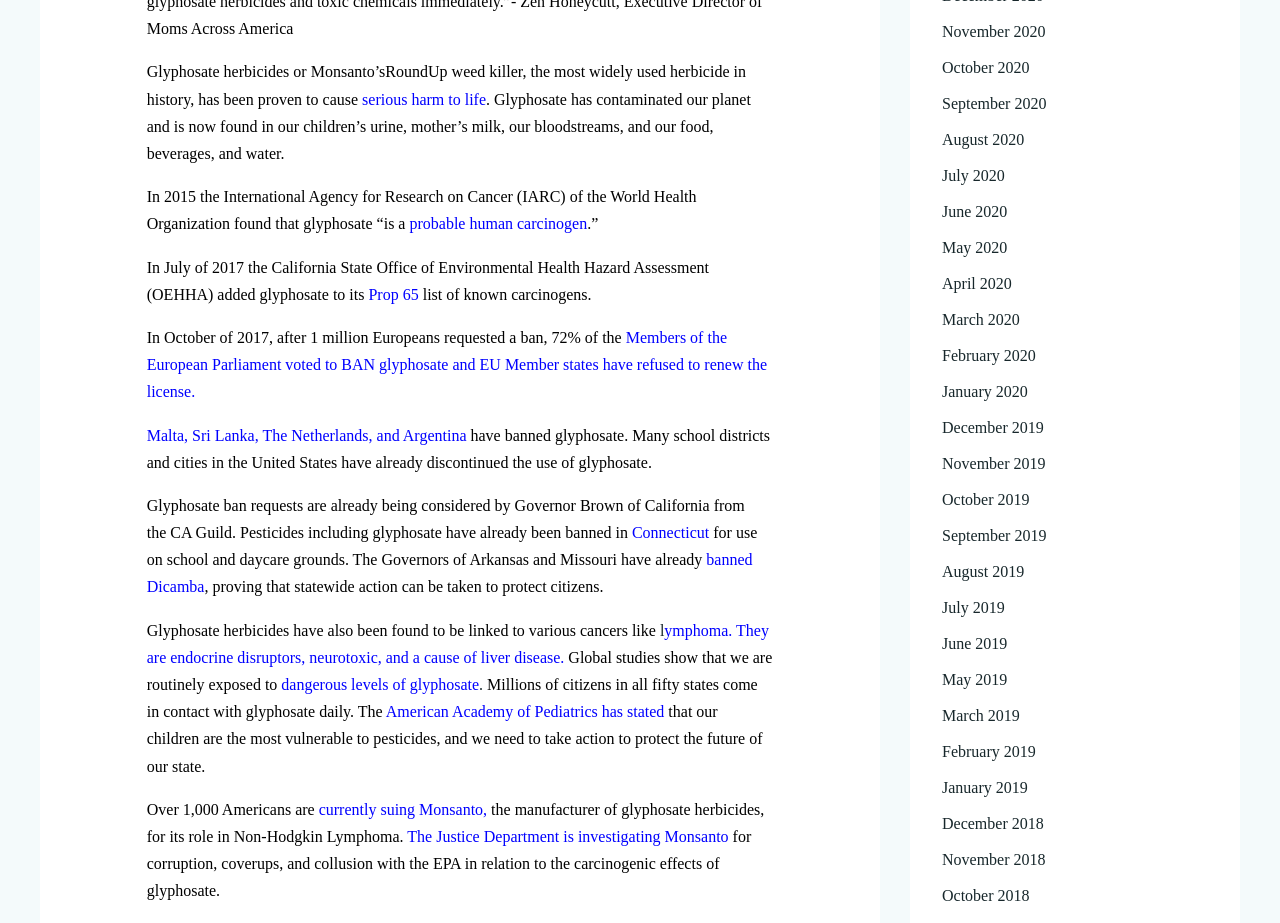How many Americans are currently suing Monsanto?
Using the details shown in the screenshot, provide a comprehensive answer to the question.

Over 1,000 Americans are currently suing Monsanto, the manufacturer of glyphosate herbicides, for its role in Non-Hodgkin Lymphoma.